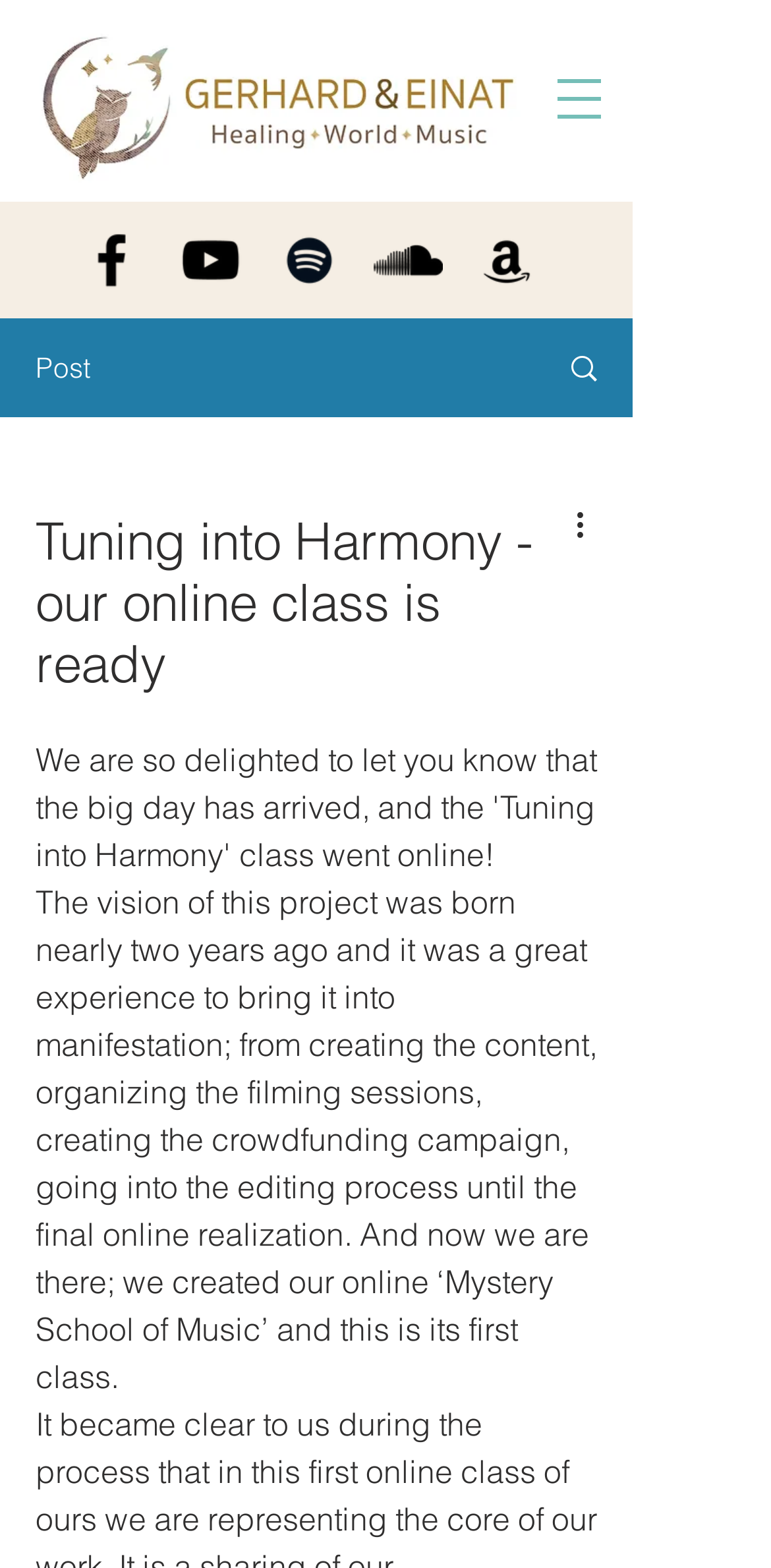What is the purpose of the 'More actions' button?
Could you answer the question with a detailed and thorough explanation?

The 'More actions' button is a pressed button that has an image associated with it, indicating that it is used to show more options or actions related to the online class.